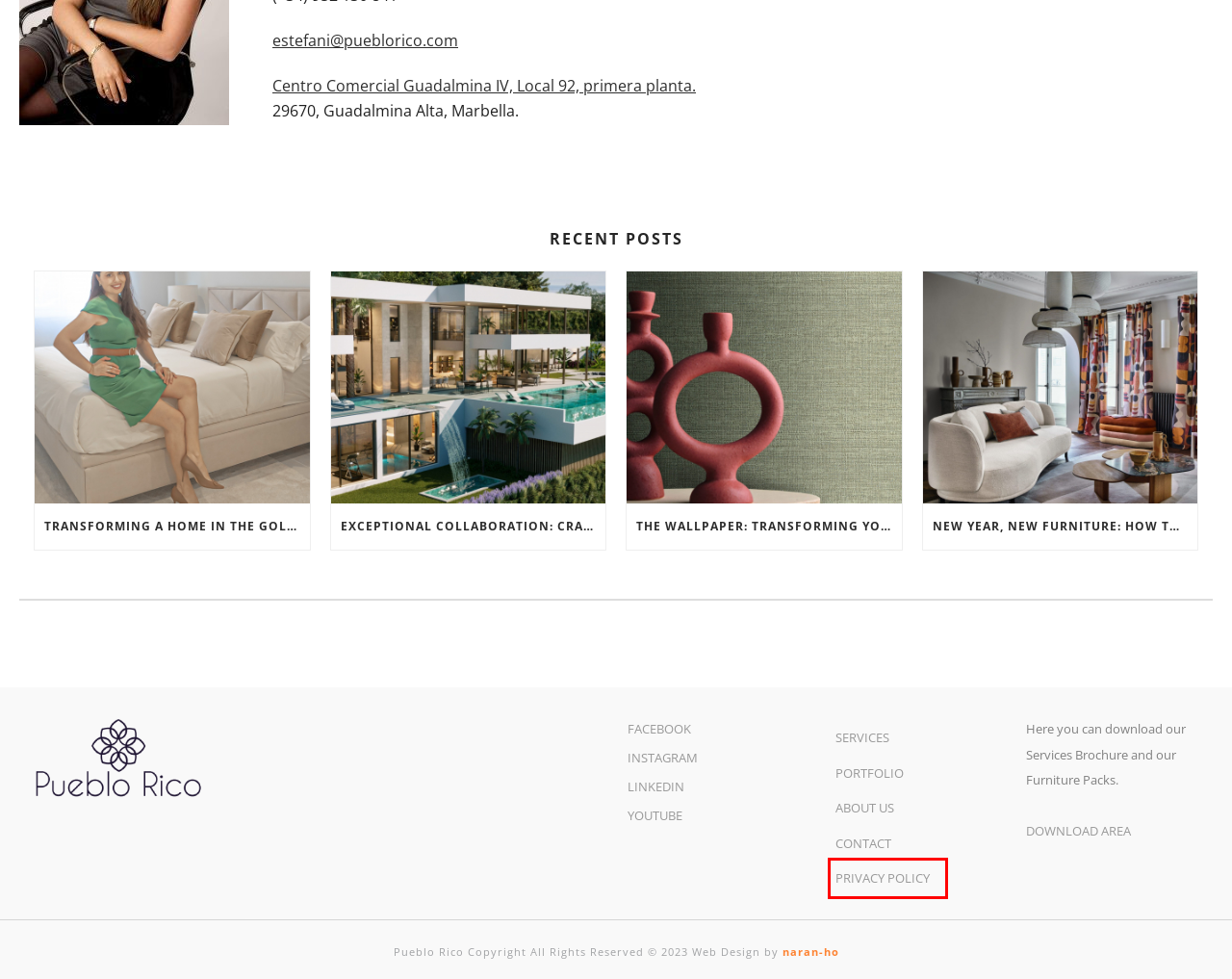Provided is a screenshot of a webpage with a red bounding box around an element. Select the most accurate webpage description for the page that appears after clicking the highlighted element. Here are the candidates:
A. TRANSFORMING A HOME IN THE GOLDEN MILE OF MARBELLA - Pueblo Rico
B. EXCEPTIONAL COLLABORATION: CRAFTING DREAM HOMES WITH A PREMIER REAL ESTATE DEVELOPER - Pueblo Rico
C. Privacy Policy - Pueblo Rico
D. Download Access - Pueblo Rico
E. The Wallpaper: Transforming Your Home with Ease and Affordability - Pueblo Rico
F. NEW YEAR, NEW FURNITURE: HOW TO CHOOSE QUALITY PIECES WITHOUT BREAKING THE BANK - Pueblo Rico
G. NARAN-HO | Design | Diseño Web Marbella + Fotografía
H. HOME - Pueblo Rico

C